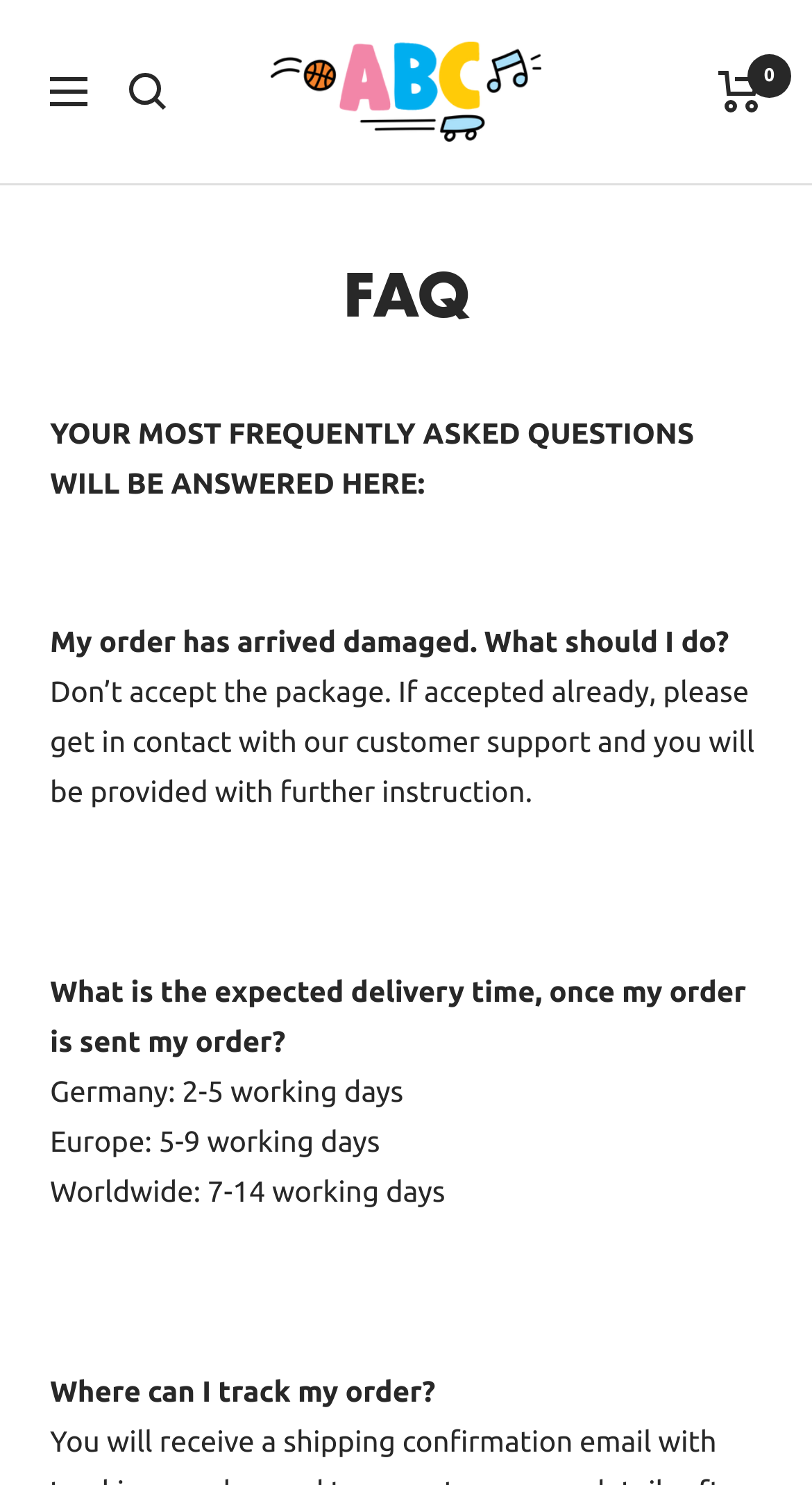Where can I track my order?
Refer to the image and provide a one-word or short phrase answer.

Not specified